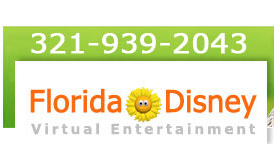What is the focus of the service?
Please answer the question with a detailed response using the information from the screenshot.

The words 'Virtual Entertainment' are featured below the logo, highlighting the service's focus on providing entertainment experiences related to Disney, which implies that the company specializes in creating Disney-themed activities.